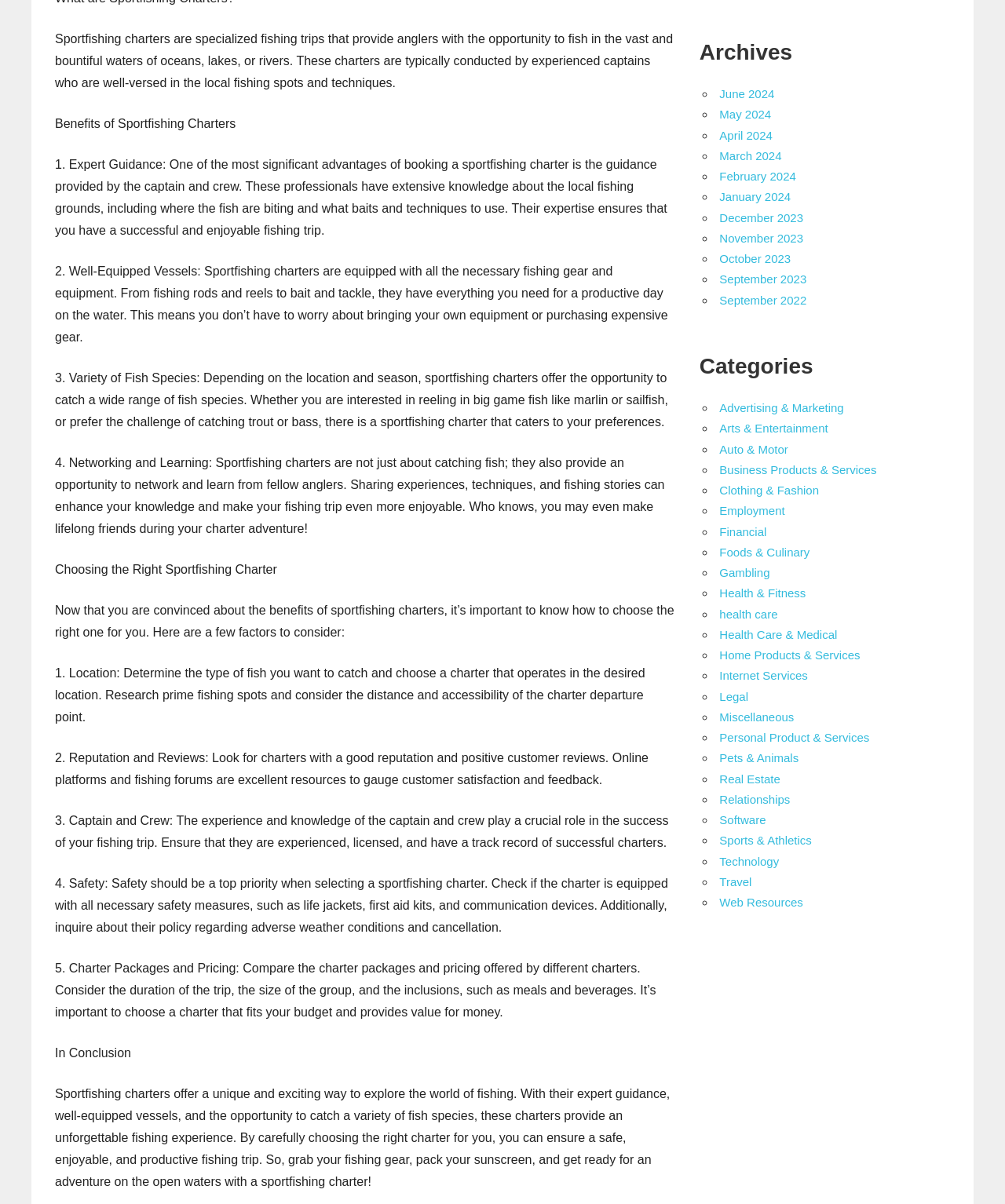Locate the UI element described as follows: "Home Products & Services". Return the bounding box coordinates as four float numbers between 0 and 1 in the order [left, top, right, bottom].

[0.716, 0.539, 0.856, 0.55]